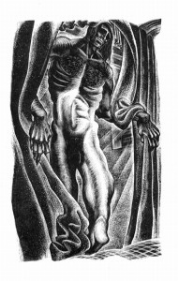What is the figure emerging from?
Please provide a full and detailed response to the question.

According to the caption, the figure in the woodcut is emerging from darkness, which emphasizes an existential struggle between humanity and its darker impulses.